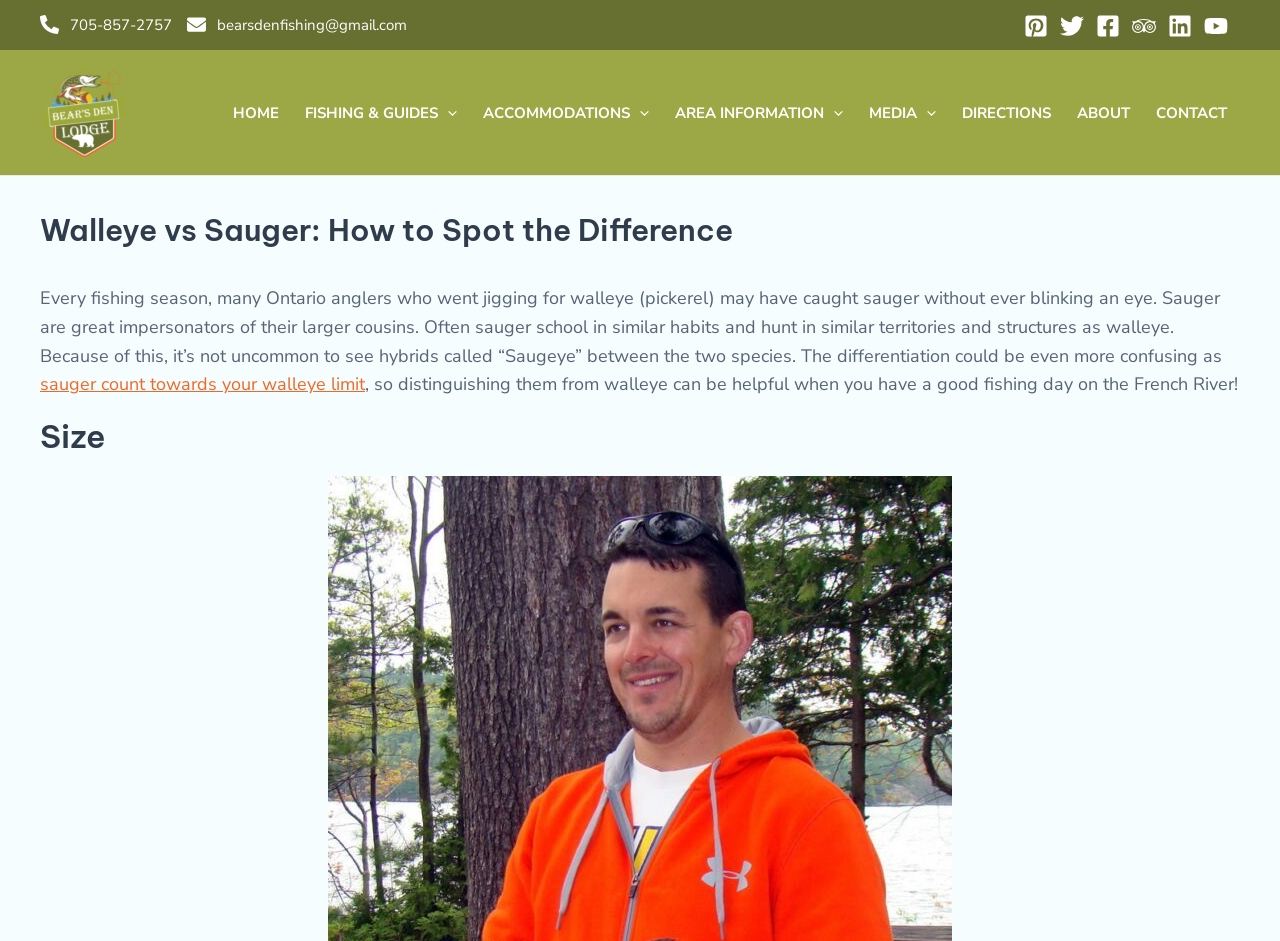What is one way to distinguish sauger from walleye?
Refer to the image and offer an in-depth and detailed answer to the question.

I found the answer by reading the webpage content, which mentions that size is one way to distinguish sauger from walleye, as sauger are generally smaller than walleye.